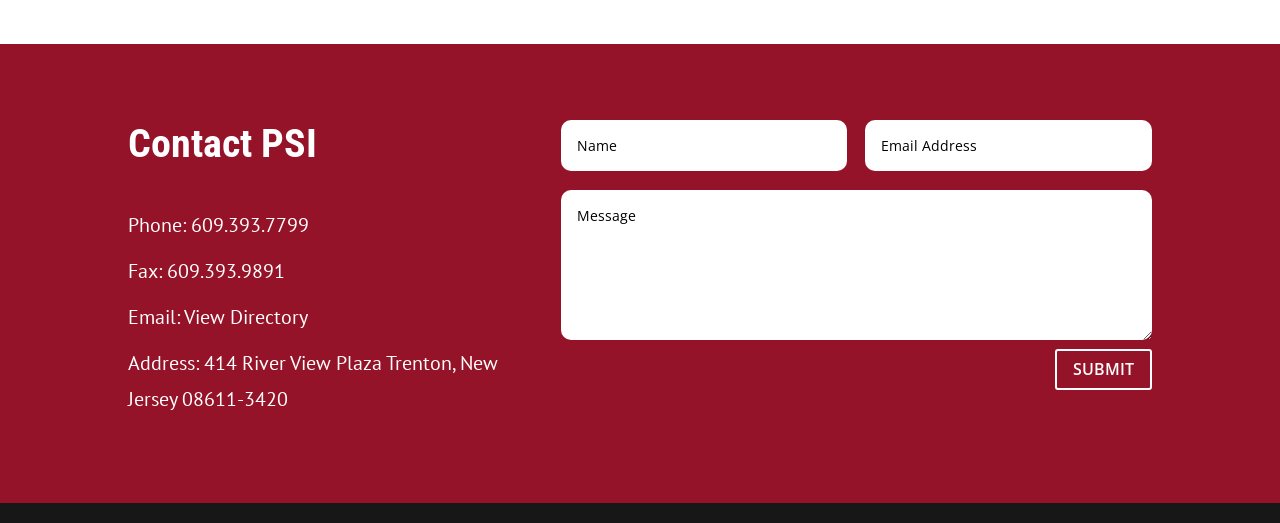Refer to the screenshot and answer the following question in detail:
What is the purpose of the 'SUBMIT 5' button?

The 'SUBMIT 5' button is located at the bottom of the webpage, below the textboxes. Its purpose is likely to submit the information entered in the textboxes, as it is a common convention for submit buttons to be placed at the end of a form.